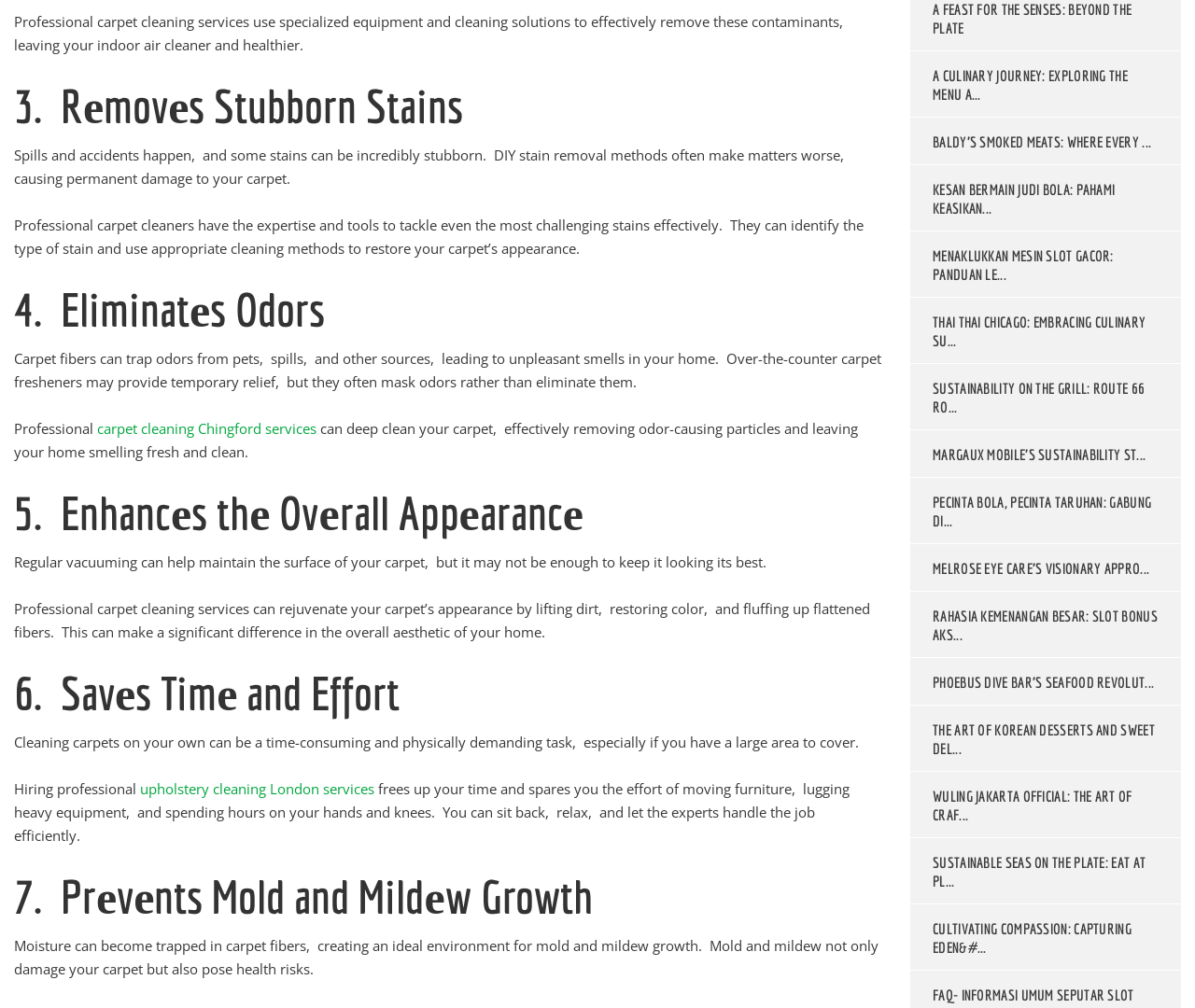Identify the bounding box coordinates of the section to be clicked to complete the task described by the following instruction: "Check 'Google Reviews'". The coordinates should be four float numbers between 0 and 1, formatted as [left, top, right, bottom].

None